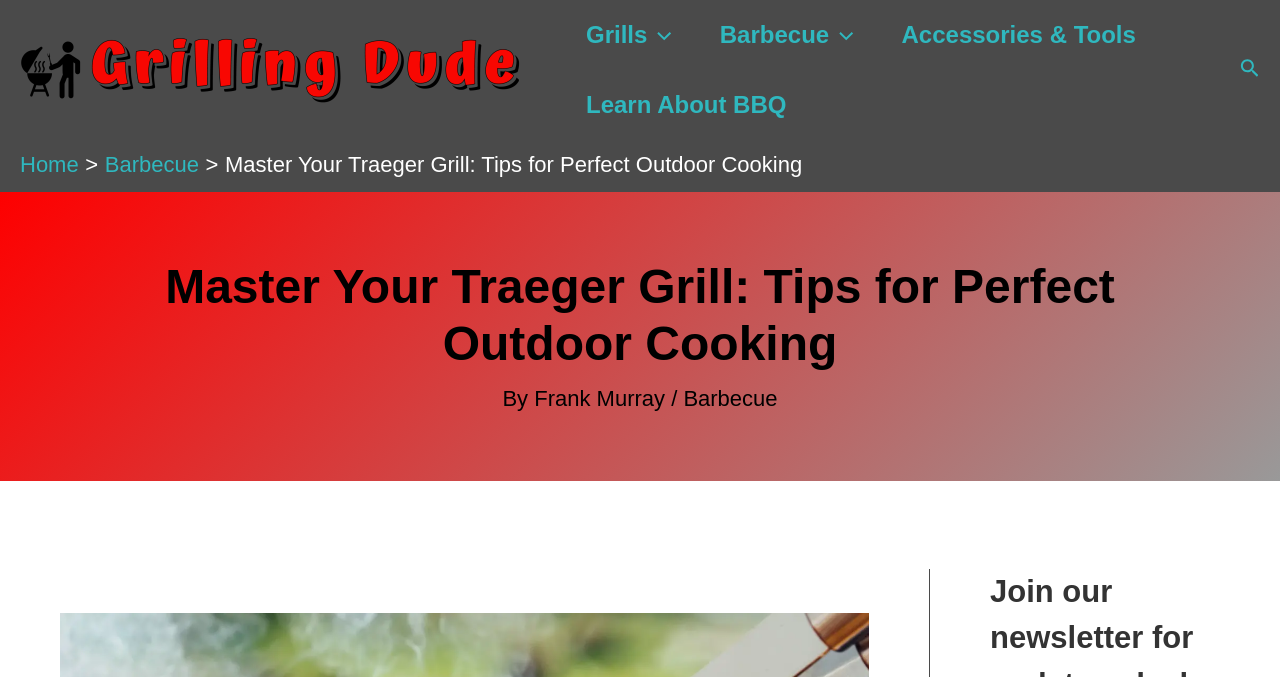Respond with a single word or phrase to the following question:
Who is the author of the article?

Frank Murray